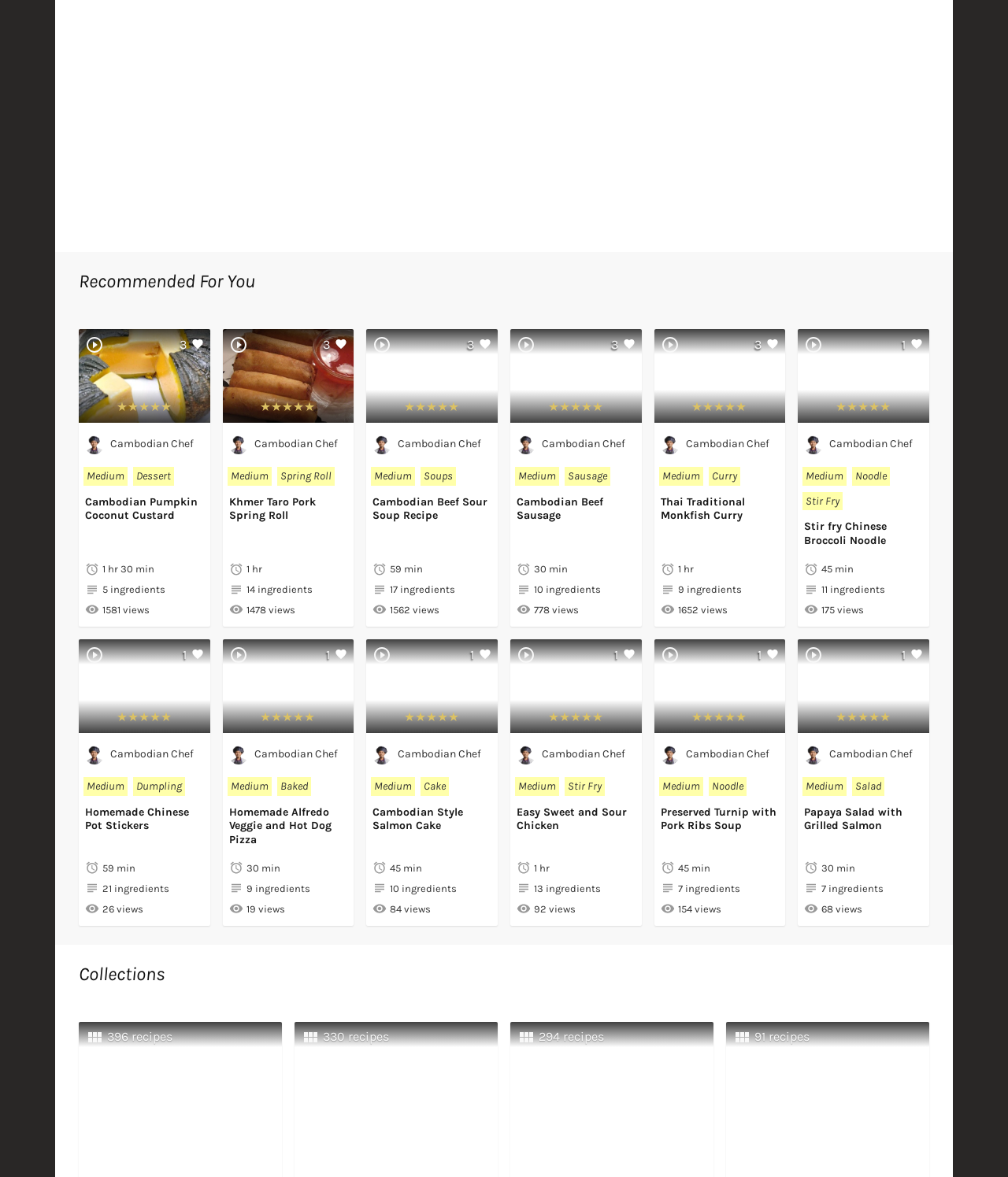Determine the bounding box coordinates of the target area to click to execute the following instruction: "Explore the recipe of Cambodian Beef Sausage."

[0.506, 0.345, 0.636, 0.358]